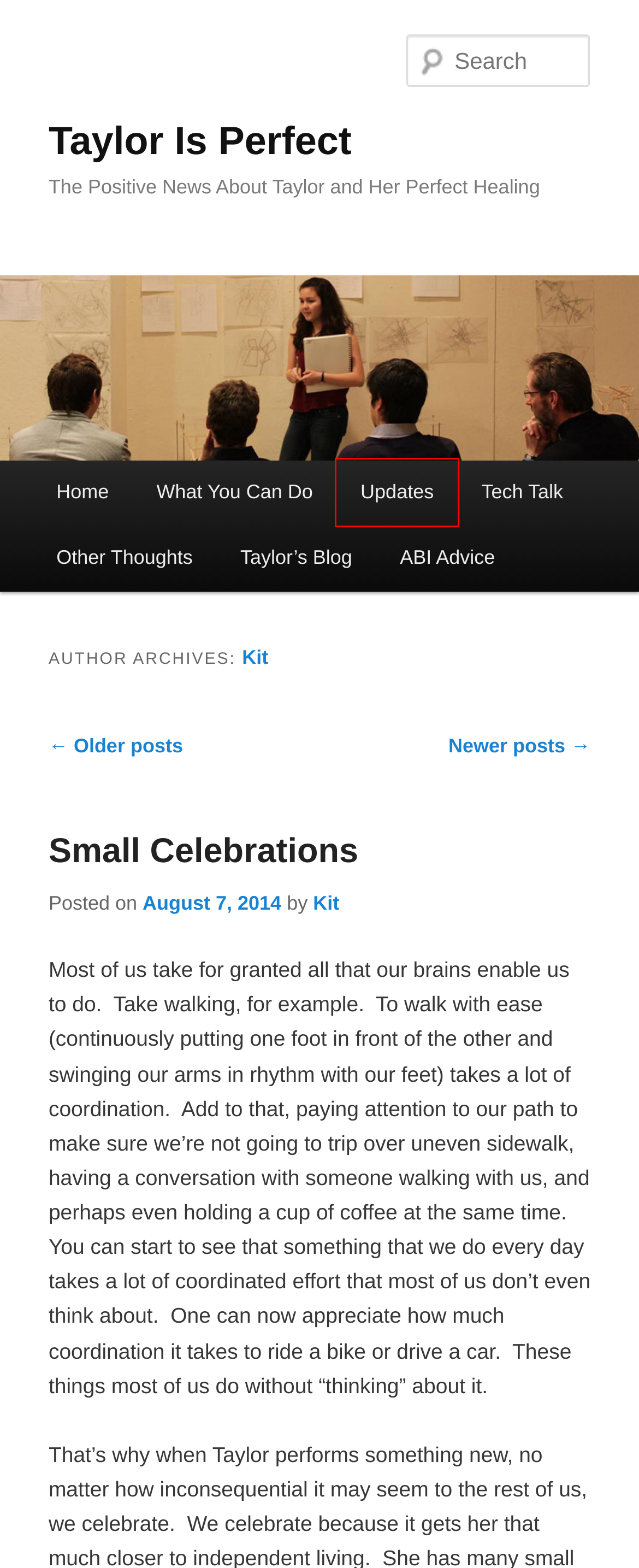You have a screenshot of a webpage with a red rectangle bounding box around a UI element. Choose the best description that matches the new page after clicking the element within the bounding box. The candidate descriptions are:
A. What You Can Do | Taylor Is Perfect
B. Taylor’s Blog | Taylor Is Perfect
C. Advice for People Dealing With an Anoxic Brain Injury | Taylor Is Perfect
D. Kit | Taylor Is Perfect | Page 3
E. Kit | Taylor Is Perfect
F. Taylor Is Perfect | The Positive News About Taylor and Her Perfect Healing
G. Other Thoughts | Taylor Is Perfect
H. Updates | Taylor Is Perfect

H